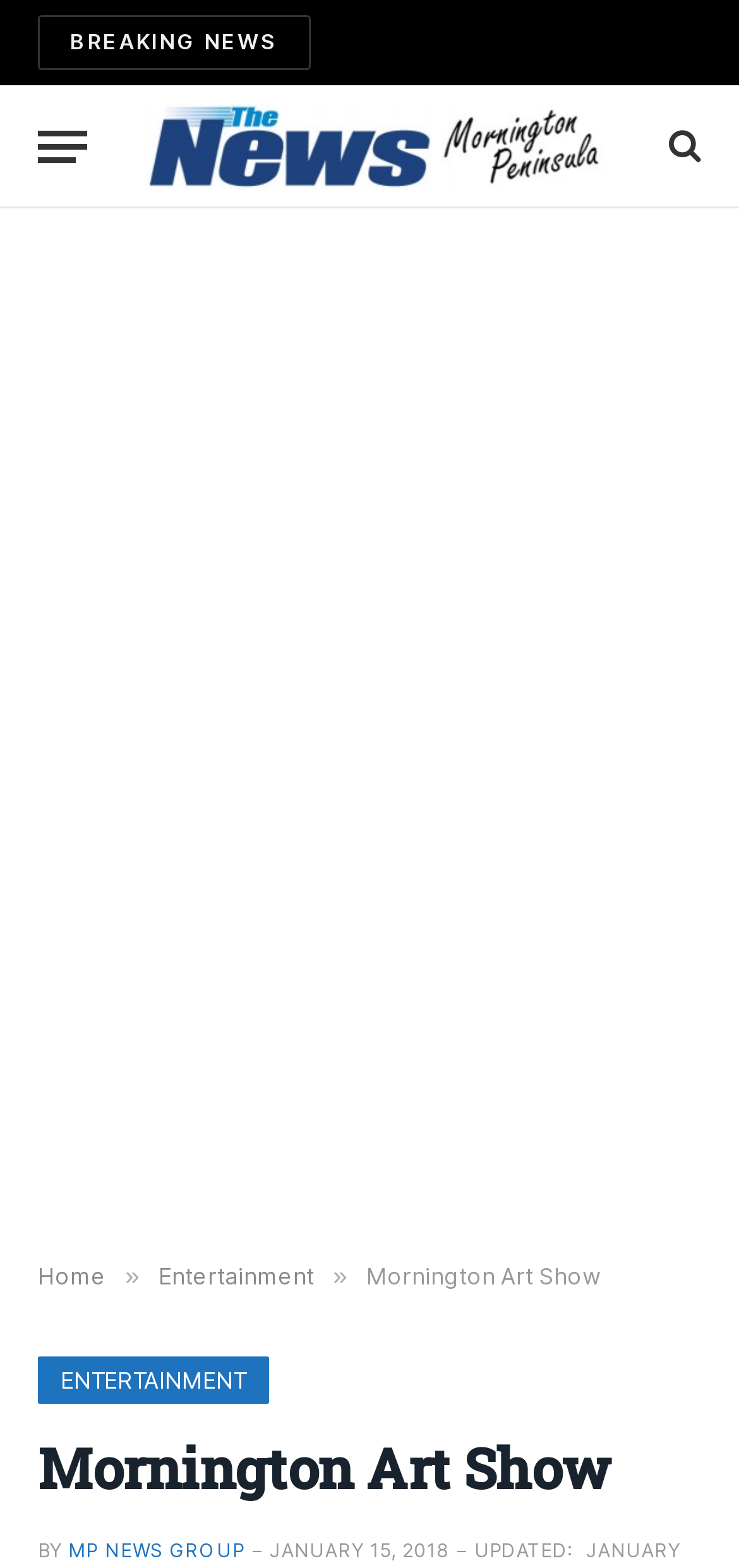Offer an in-depth caption of the entire webpage.

The webpage appears to be an article from the Mornington Art Show, published by MPNEWS. At the top left, there is a link to "BREAKING NEWS" and a button labeled "Menu". Next to these elements, the MPNEWS logo is displayed as an image, which is also a link. On the top right, there is a link with a search icon.

Below the top section, there is a large advertisement iframe that spans the entire width of the page. Underneath the advertisement, there is a navigation menu with links to "Home", "Entertainment", and other sections, separated by "»" characters.

The main content of the article starts with a heading that reads "Mornington Art Show". The article is about a Dutch-born artist, John Vanderwerf, who arrived in Australia with his family in 1953 and has lived in Mt Evelyn for most of his life. The article text is not explicitly mentioned in the accessibility tree, but it is likely to be a descriptive piece about the artist's work and life.

At the bottom of the page, there is a section with the article's metadata, including the author "MP NEWS GROUP", the publication date "JANUARY 15, 2018", and an "UPDATED" timestamp.